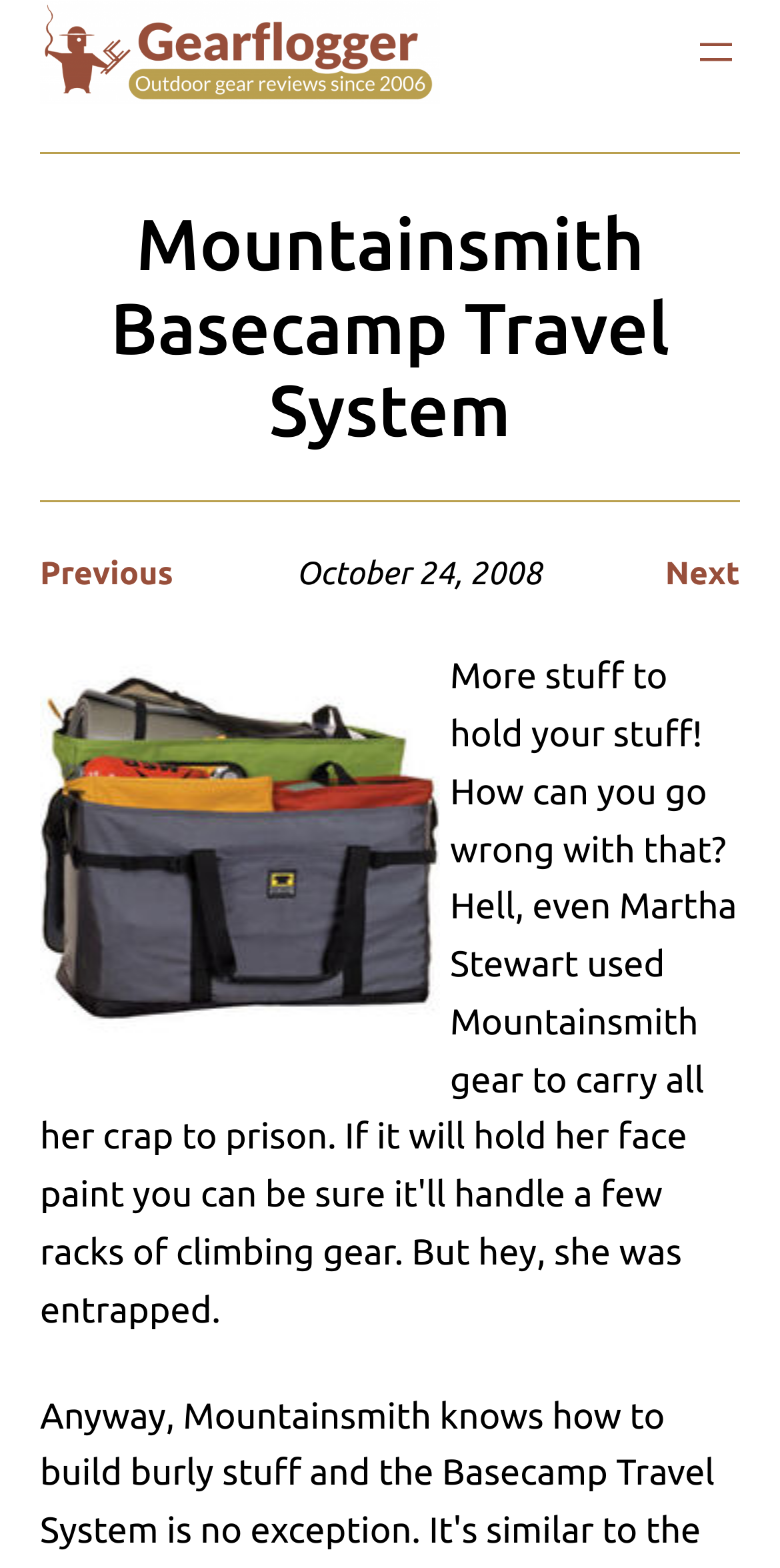How many navigation links are there?
Provide a detailed answer to the question, using the image to inform your response.

I counted the number of links below the main heading, excluding the 'Previous' and 'Next' links. There are three links: 'Basecamp' and two others that are not explicitly mentioned.